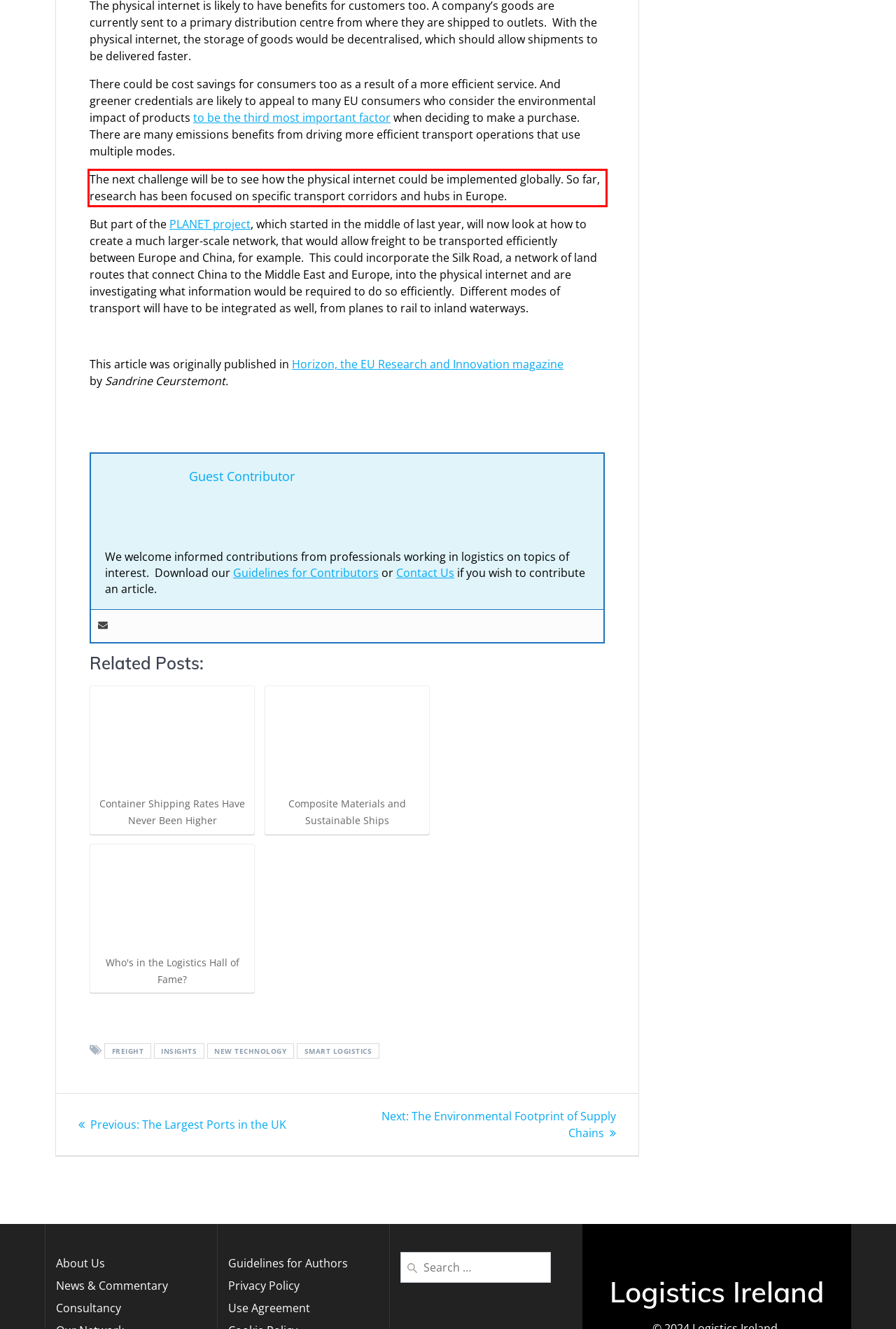Please analyze the provided webpage screenshot and perform OCR to extract the text content from the red rectangle bounding box.

The next challenge will be to see how the physical internet could be implemented globally. So far, research has been focused on specific transport corridors and hubs in Europe.